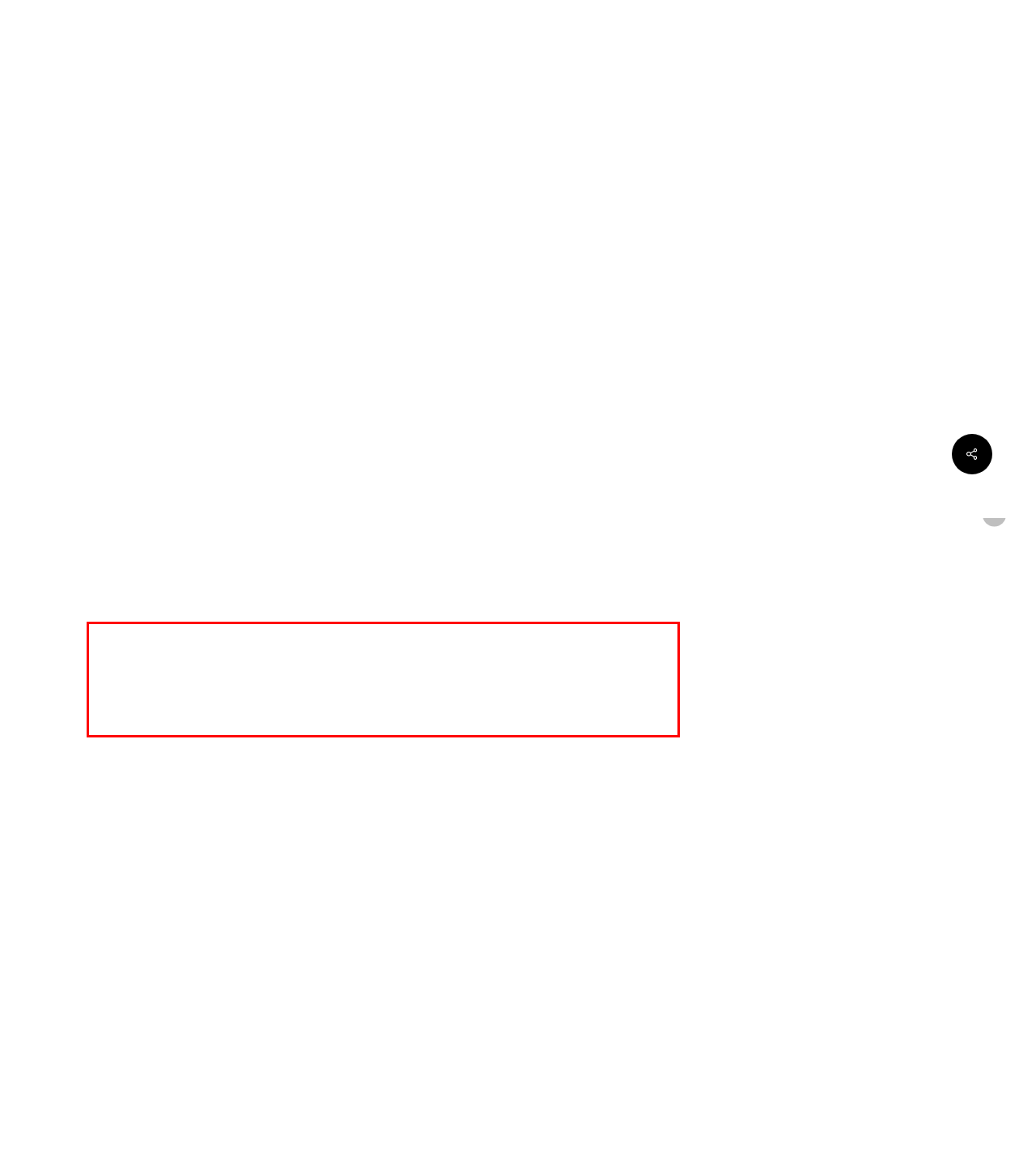Given a webpage screenshot, identify the text inside the red bounding box using OCR and extract it.

Speaking of those “cubs” in your life, they’re going to love this Berry Banana Fro-Whip. It combines multiple berries such as blackberries, blueberries, and raspberries along with ripe DOLE® Bananas and frozen DOLE® Pineapples. Add in some coconut milk and blend together for a cool whipped treat!